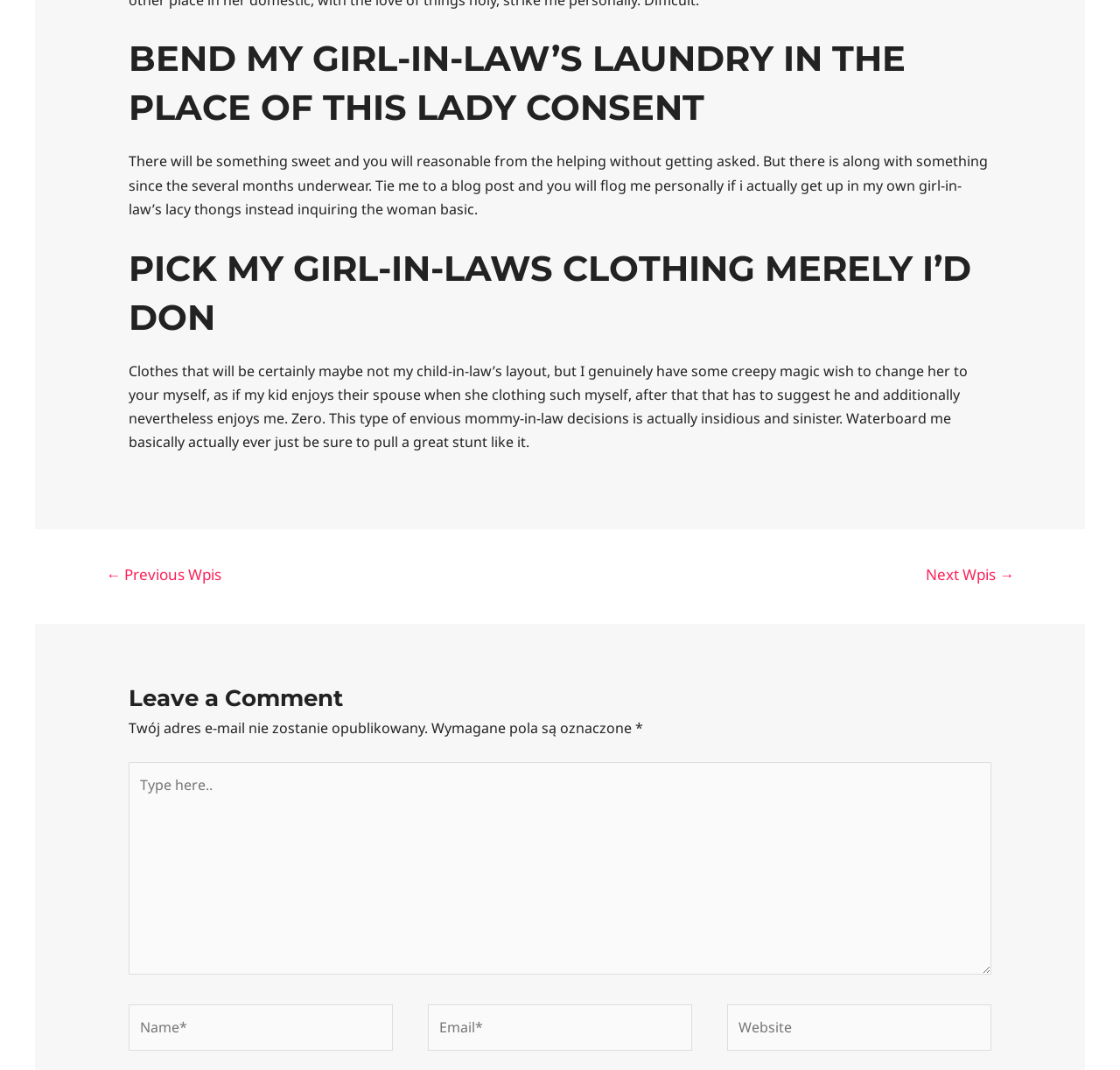What is the language of the webpage content?
Carefully analyze the image and provide a thorough answer to the question.

Although some Polish words are present, such as 'Wpisy' and 'Wpis', the majority of the content on the webpage is in English, suggesting that the language of the webpage content is English.